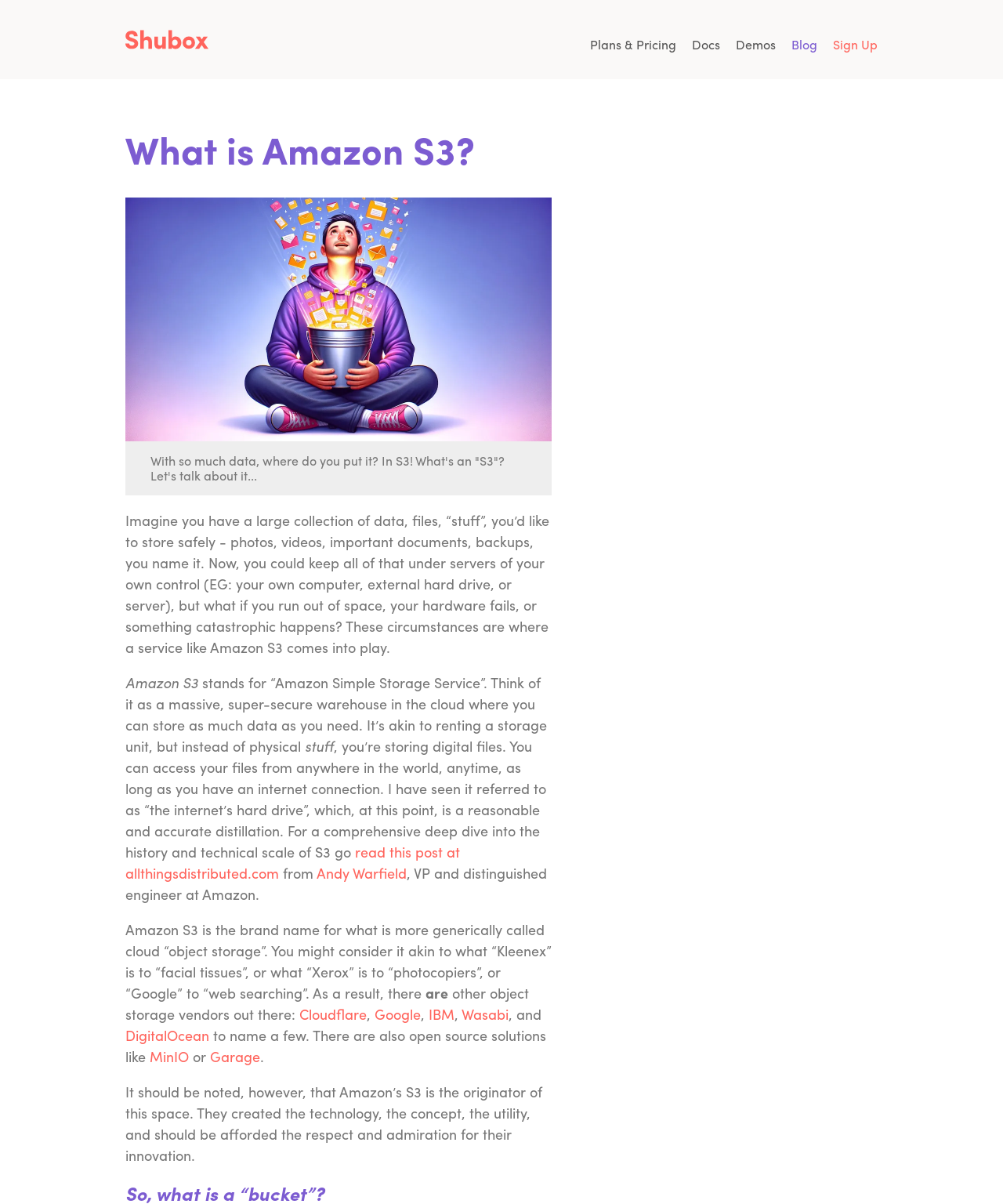Using floating point numbers between 0 and 1, provide the bounding box coordinates in the format (top-left x, top-left y, bottom-right x, bottom-right y). Locate the UI element described here: Demos

[0.734, 0.029, 0.777, 0.044]